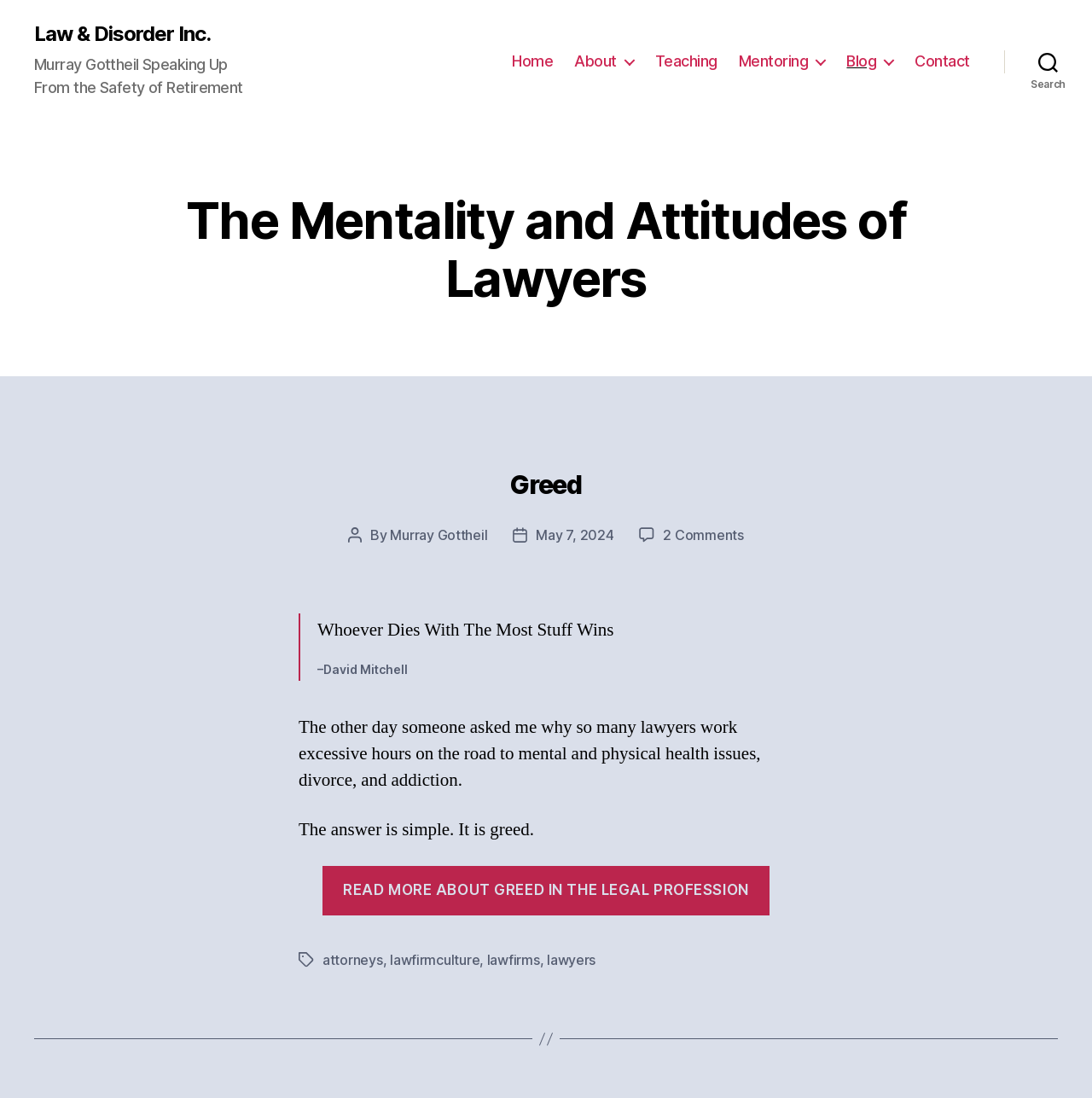Please identify the bounding box coordinates of the clickable area that will fulfill the following instruction: "Explore the 'Mentoring' section". The coordinates should be in the format of four float numbers between 0 and 1, i.e., [left, top, right, bottom].

[0.677, 0.048, 0.756, 0.064]